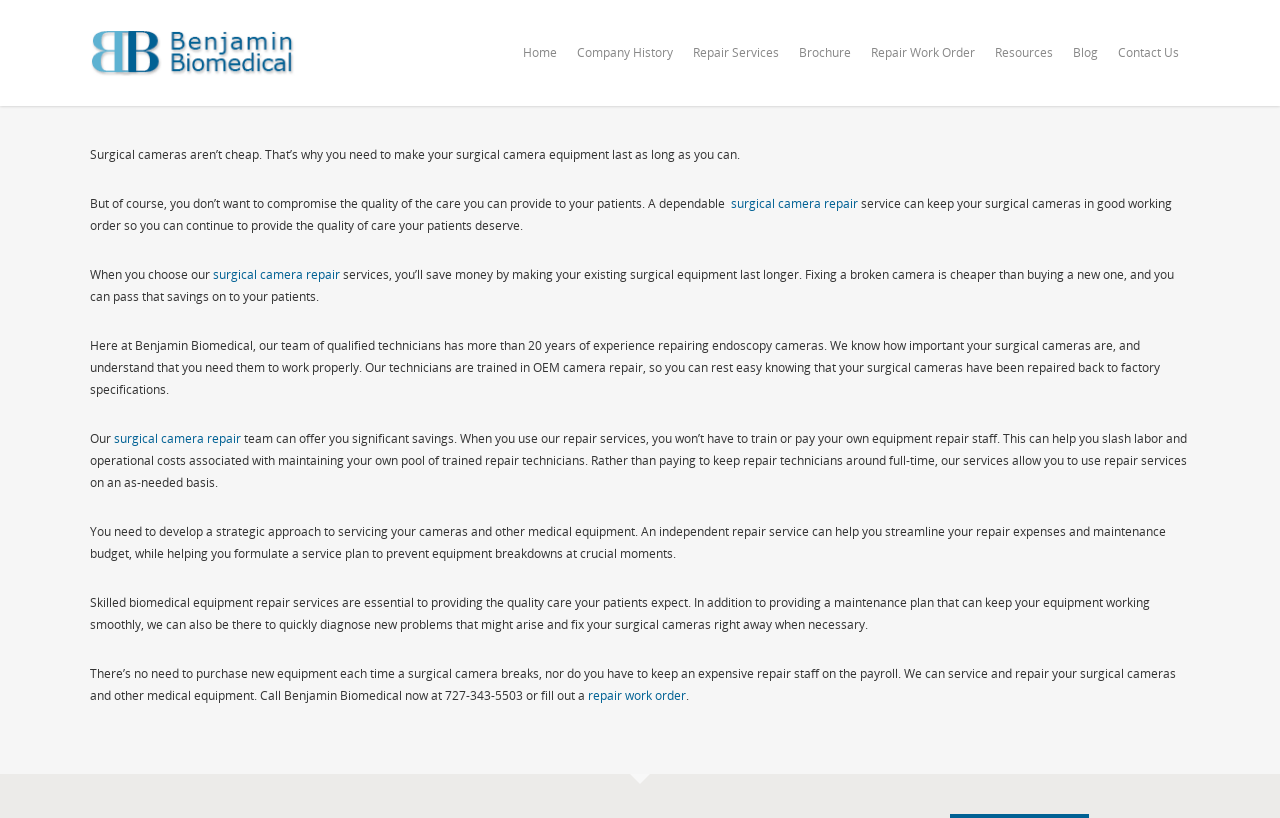How many years of experience do the technicians have?
Provide a detailed and extensive answer to the question.

I found a paragraph on the webpage that mentions the team of qualified technicians has more than 20 years of experience repairing endoscopy cameras.